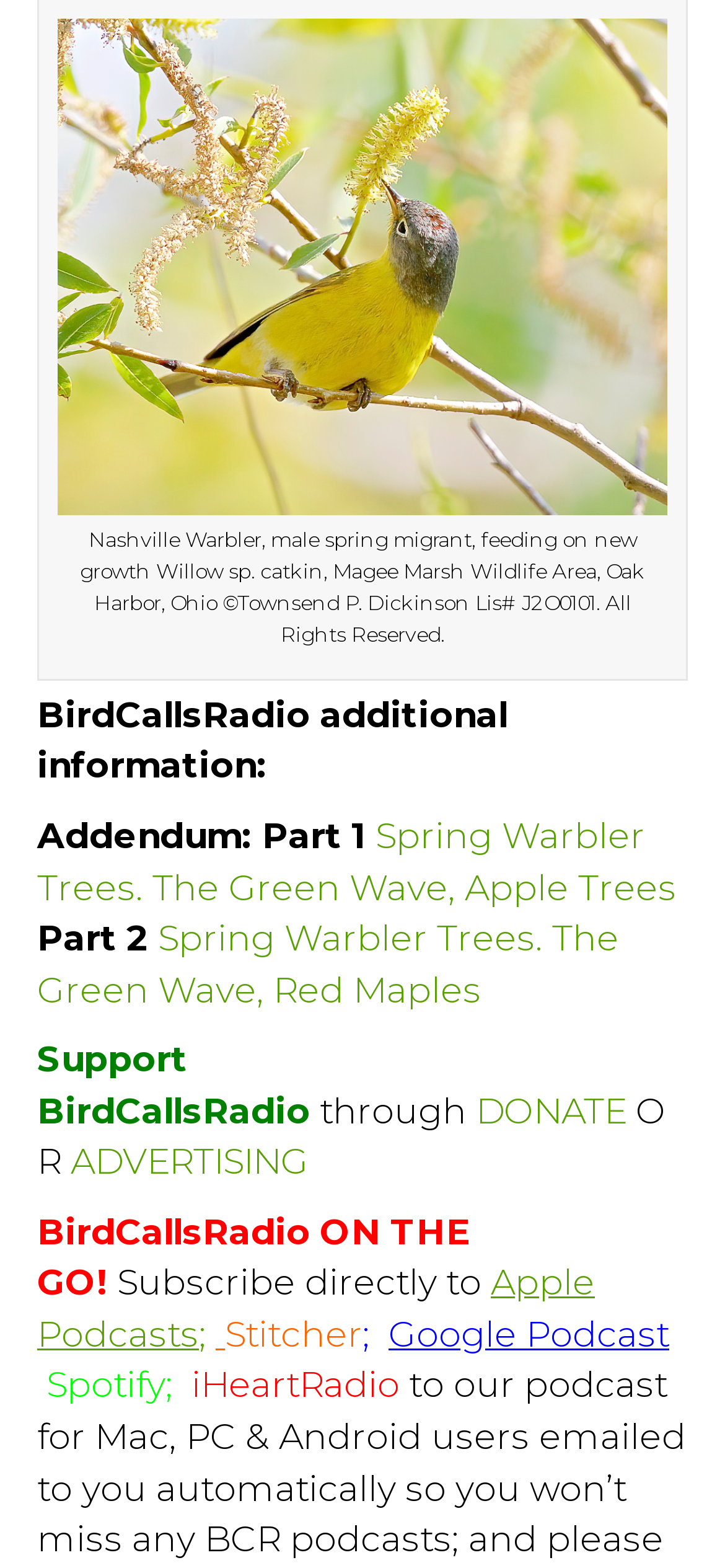What are the available podcast platforms?
Please answer using one word or phrase, based on the screenshot.

Apple Podcasts, Stitcher, Google Podcasts, Spotify, iHeartRadio